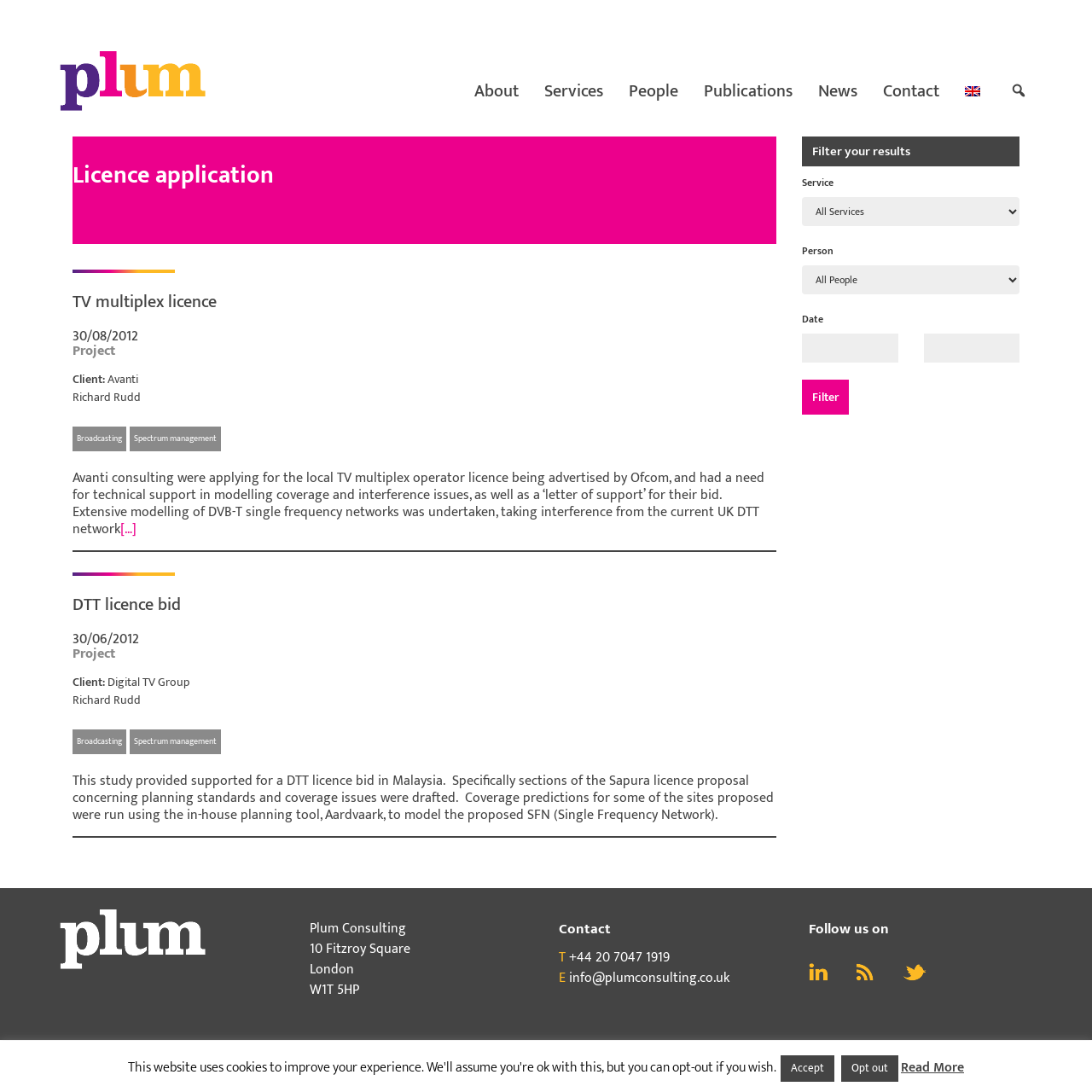What is the company name of the website?
Use the screenshot to answer the question with a single word or phrase.

Plum Consulting